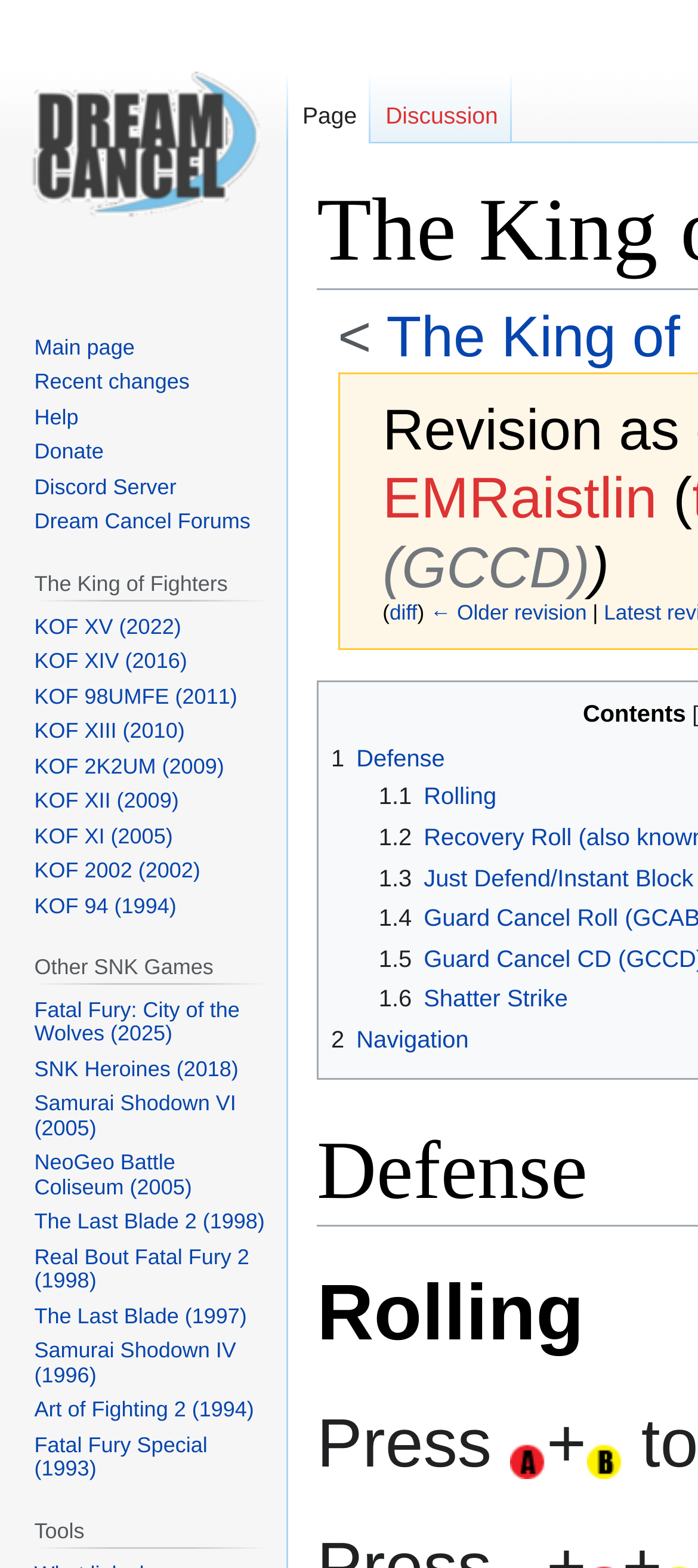Pinpoint the bounding box coordinates of the element you need to click to execute the following instruction: "Go to Defense page". The bounding box should be represented by four float numbers between 0 and 1, in the format [left, top, right, bottom].

[0.474, 0.475, 0.637, 0.492]